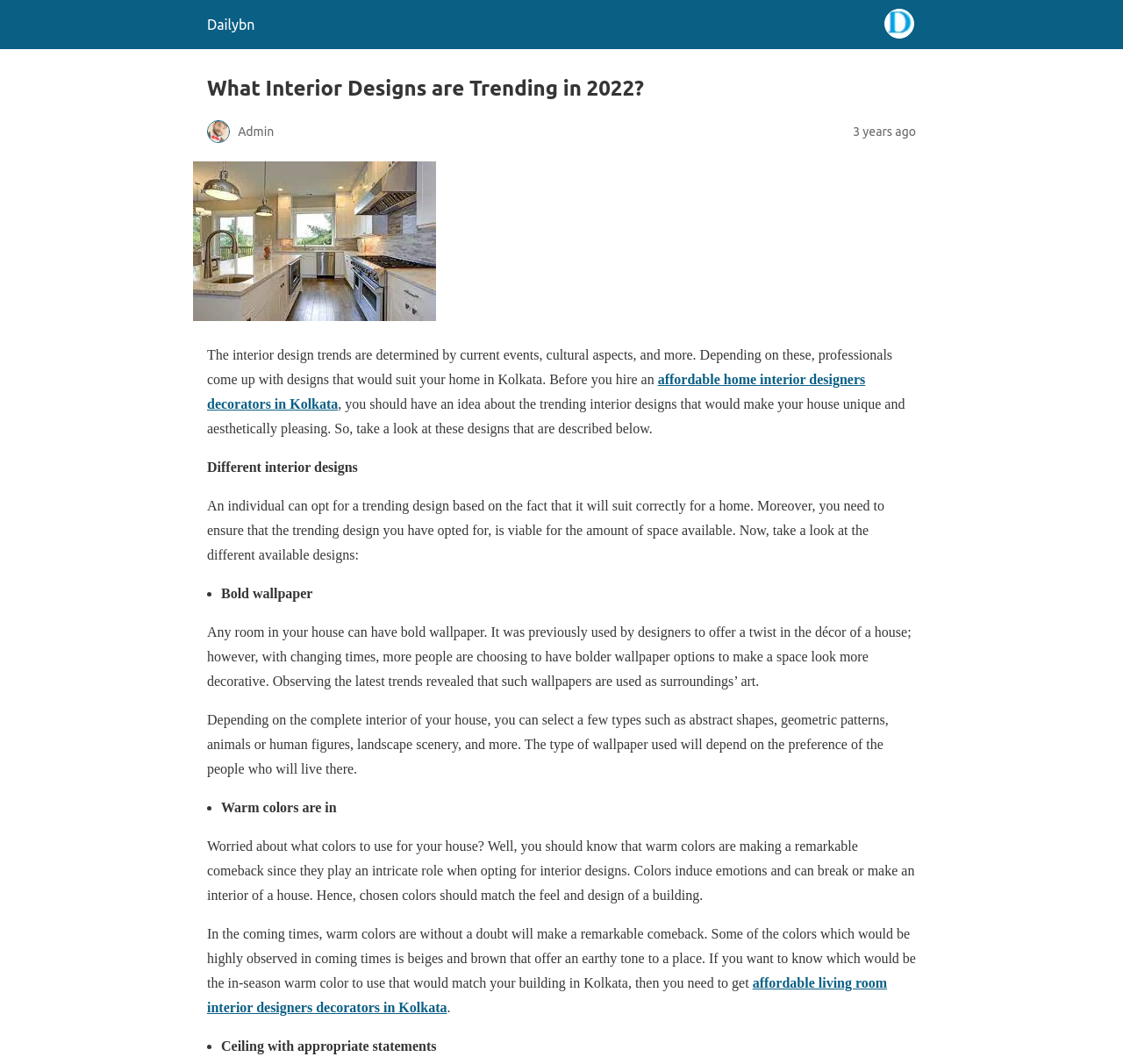Please reply with a single word or brief phrase to the question: 
What is the current trend in interior design?

Bold wallpaper and warm colors